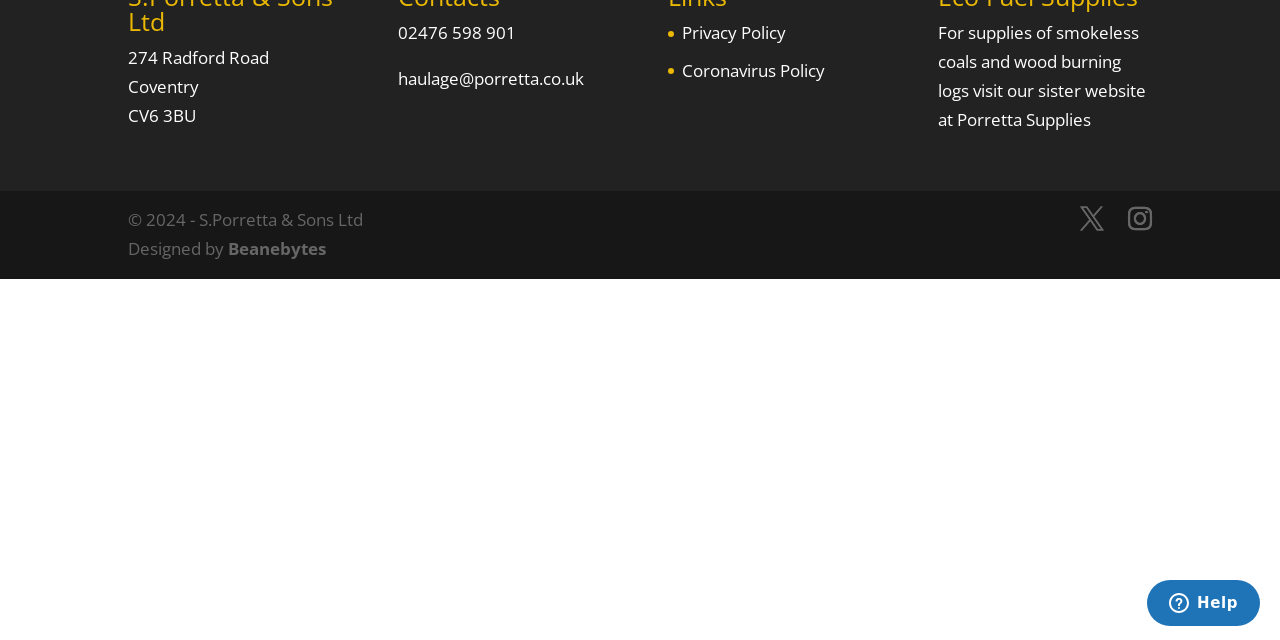Extract the bounding box coordinates for the UI element described as: "02476 598 901".

[0.311, 0.033, 0.403, 0.069]